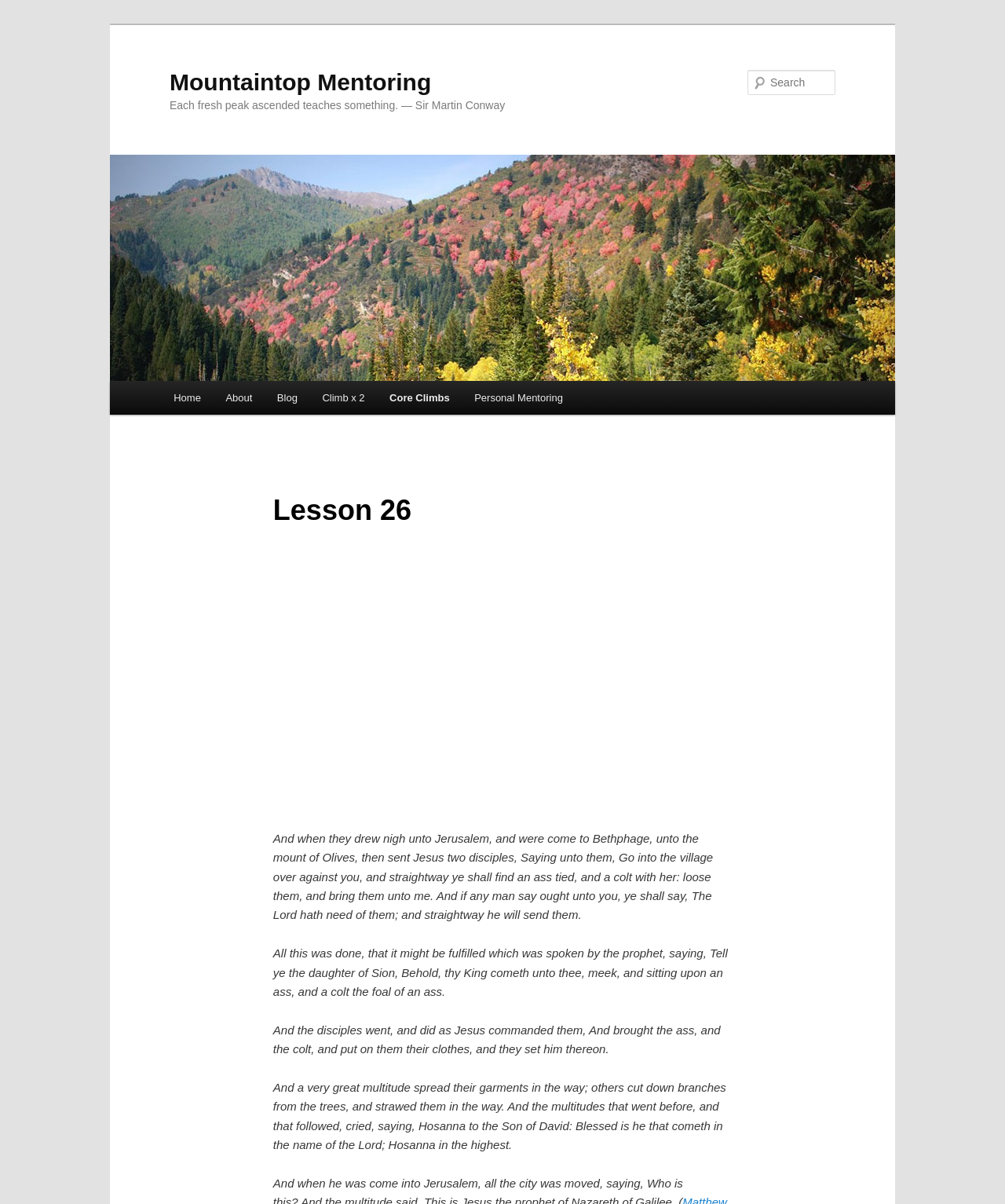What is the content of the iframe?
From the screenshot, provide a brief answer in one word or phrase.

A biblical passage